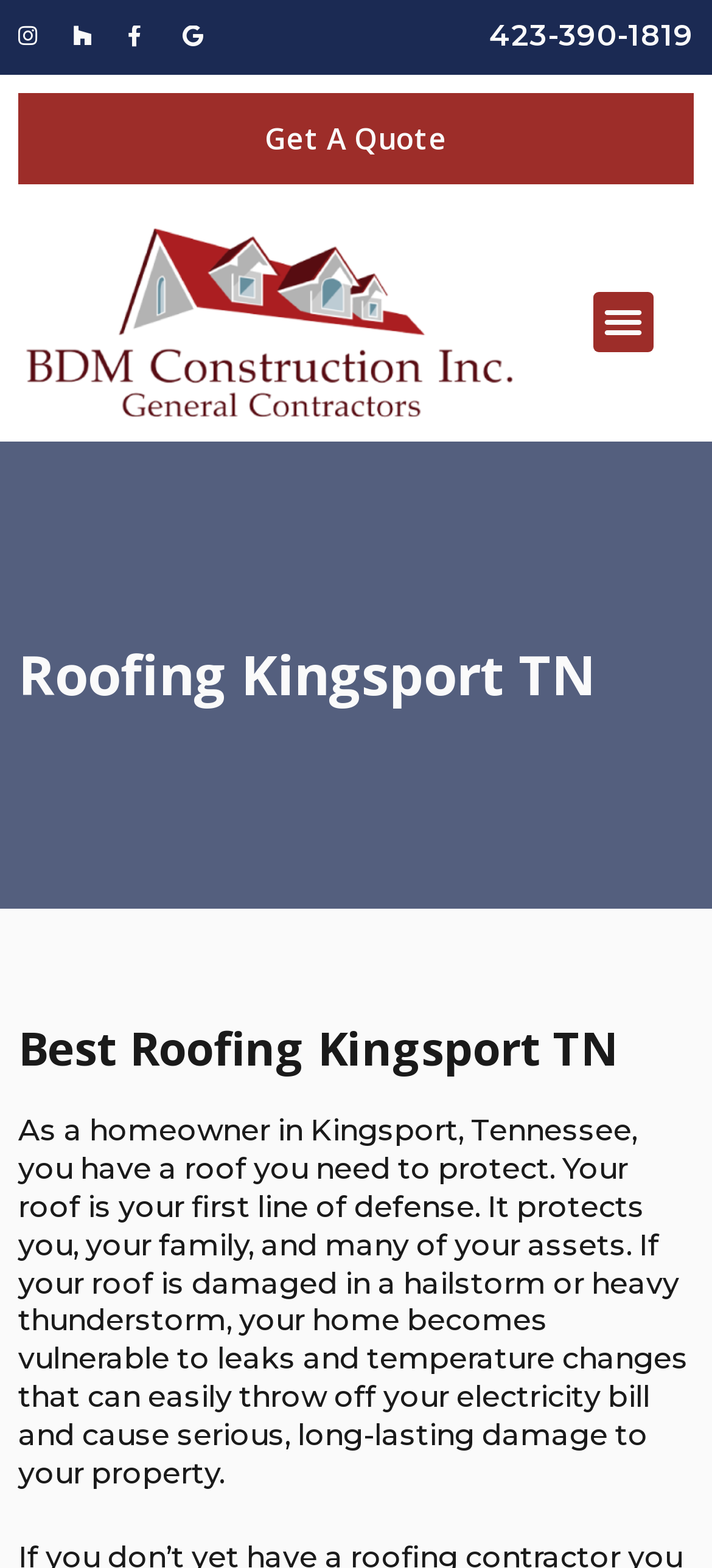What can happen if a roof is damaged?
Provide a one-word or short-phrase answer based on the image.

Leaks and temperature changes